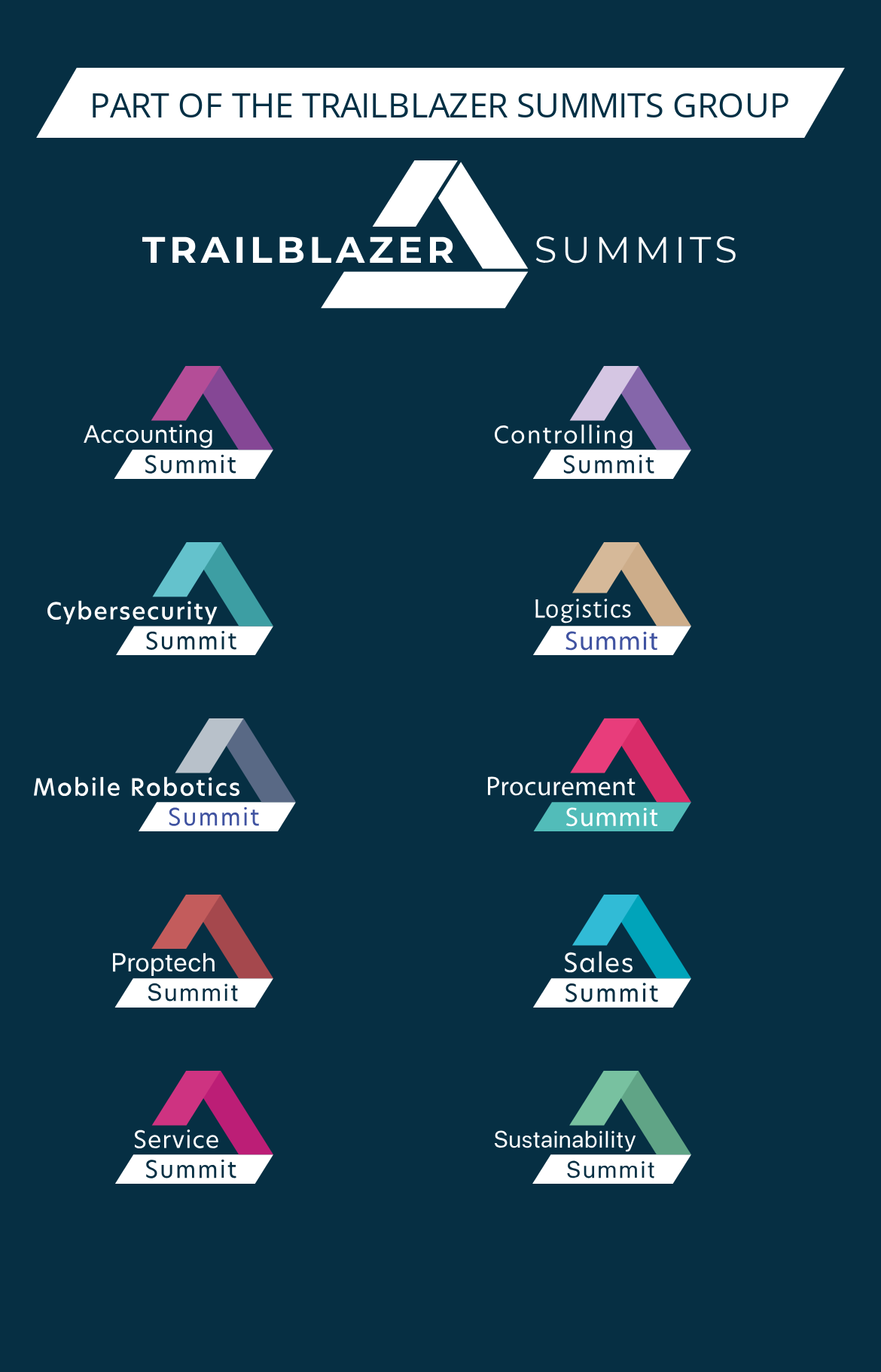Based on the element description title="Mobile Robotics fair", identify the bounding box coordinates for the UI element. The coordinates should be in the format (top-left x, top-left y, bottom-right x, bottom-right y) and within the 0 to 1 range.

[0.026, 0.524, 0.5, 0.653]